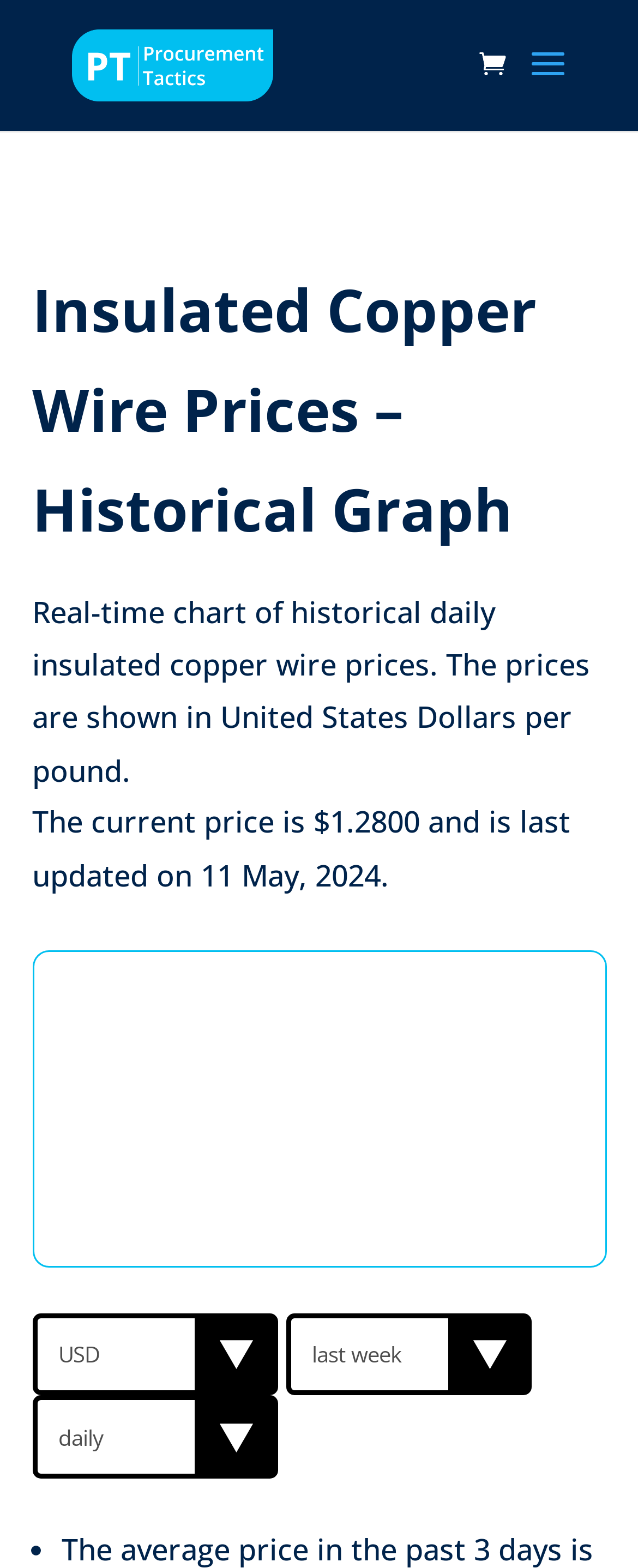When was the price last updated?
Using the image as a reference, give a one-word or short phrase answer.

11 May, 2024